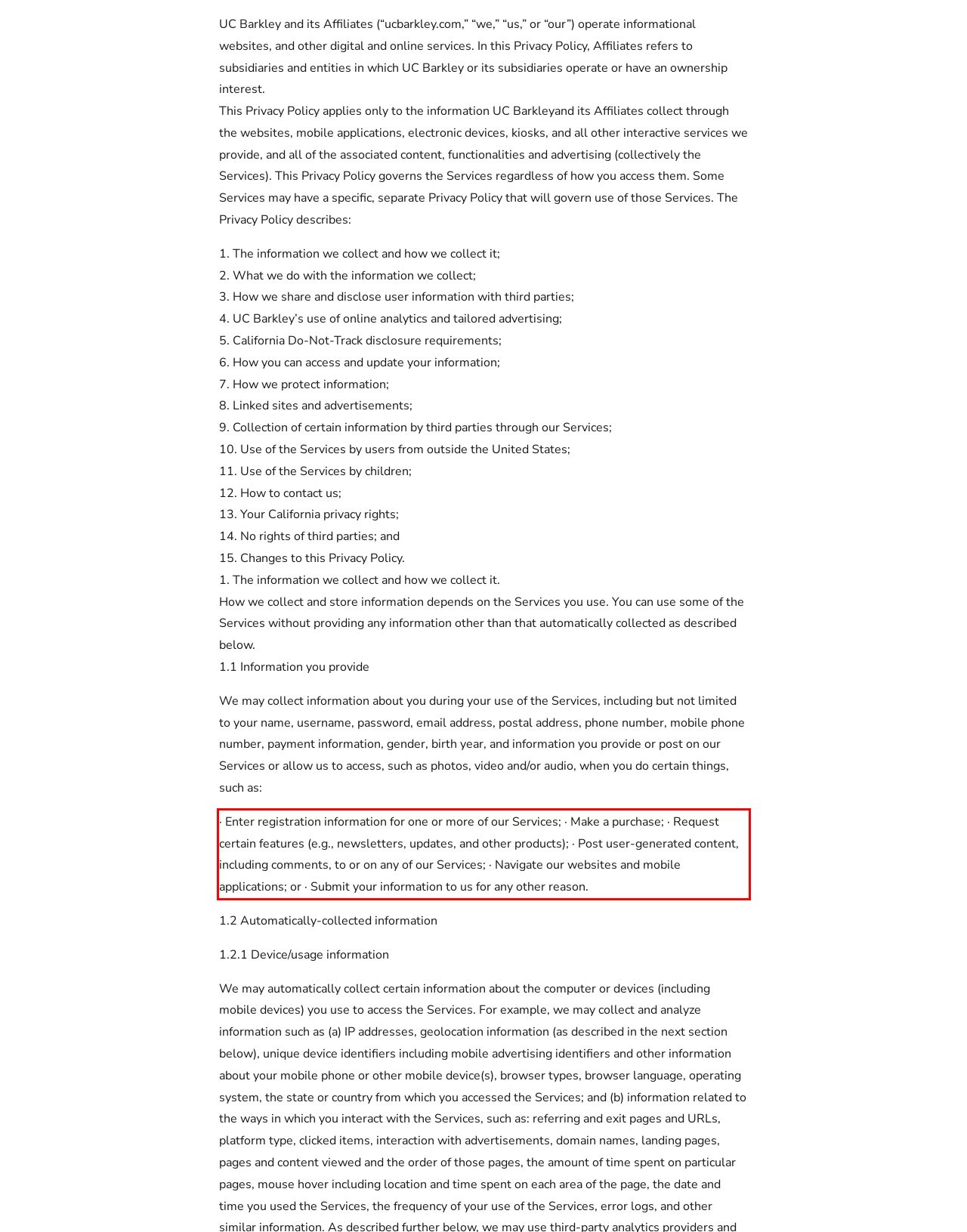You are given a webpage screenshot with a red bounding box around a UI element. Extract and generate the text inside this red bounding box.

· Enter registration information for one or more of our Services; · Make a purchase; · Request certain features (e.g., newsletters, updates, and other products); · Post user-generated content, including comments, to or on any of our Services; · Navigate our websites and mobile applications; or · Submit your information to us for any other reason.